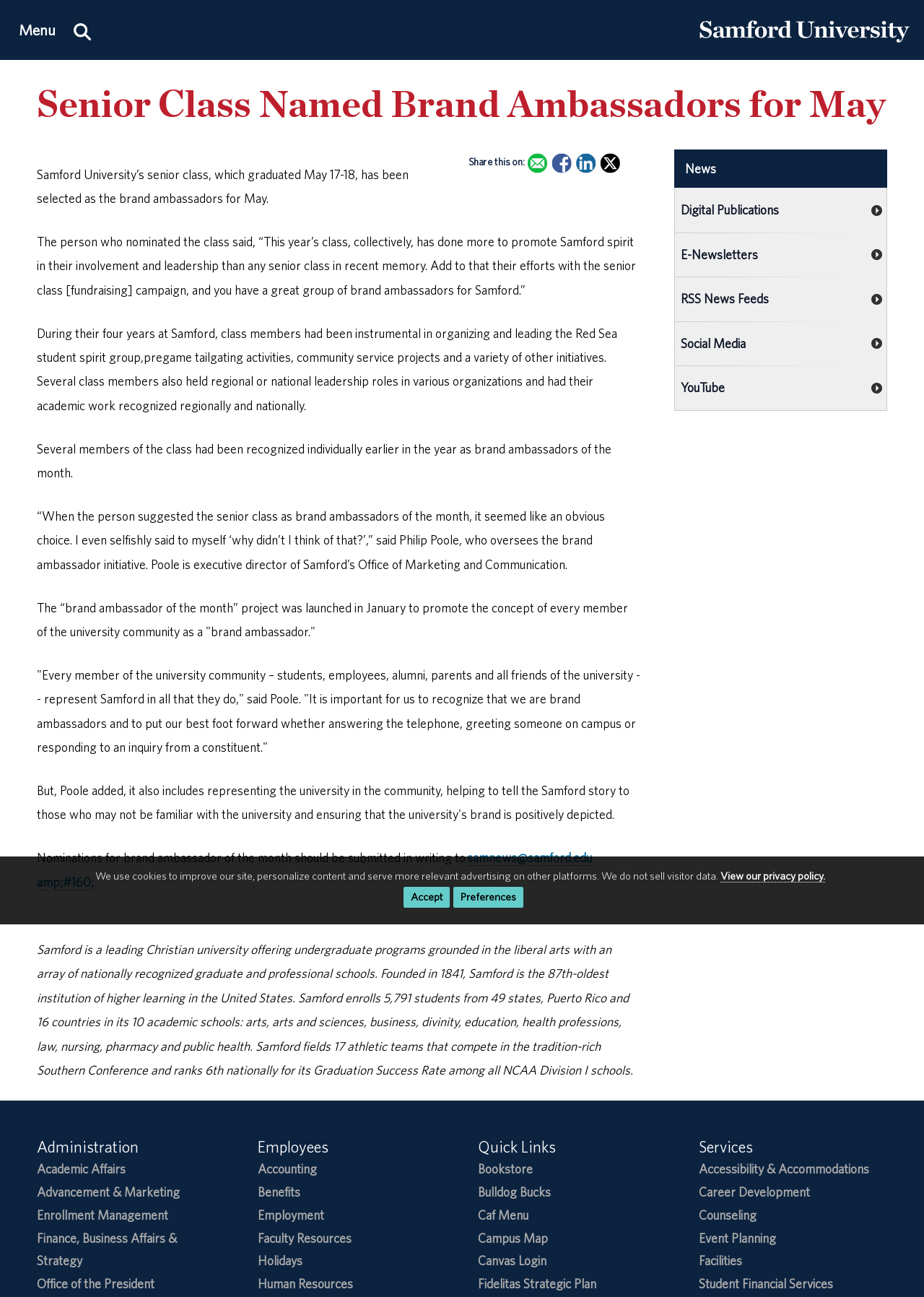How many athletic teams does Samford field?
Using the information from the image, give a concise answer in one word or a short phrase.

17